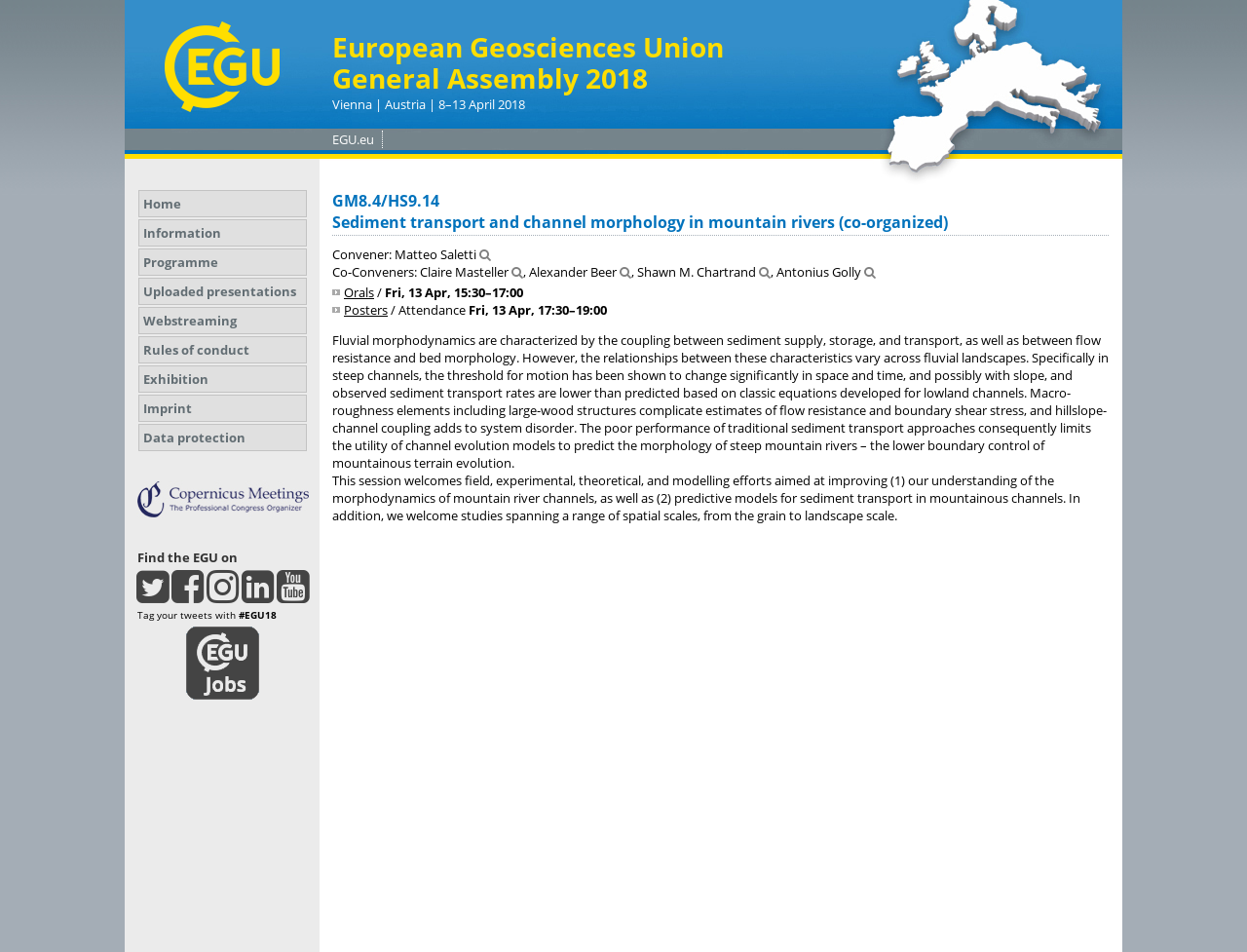Locate the bounding box coordinates of the area to click to fulfill this instruction: "View the 'GM8.4/HS9.14 Sediment transport and channel morphology in mountain rivers' session". The bounding box should be presented as four float numbers between 0 and 1, in the order [left, top, right, bottom].

[0.266, 0.2, 0.889, 0.258]